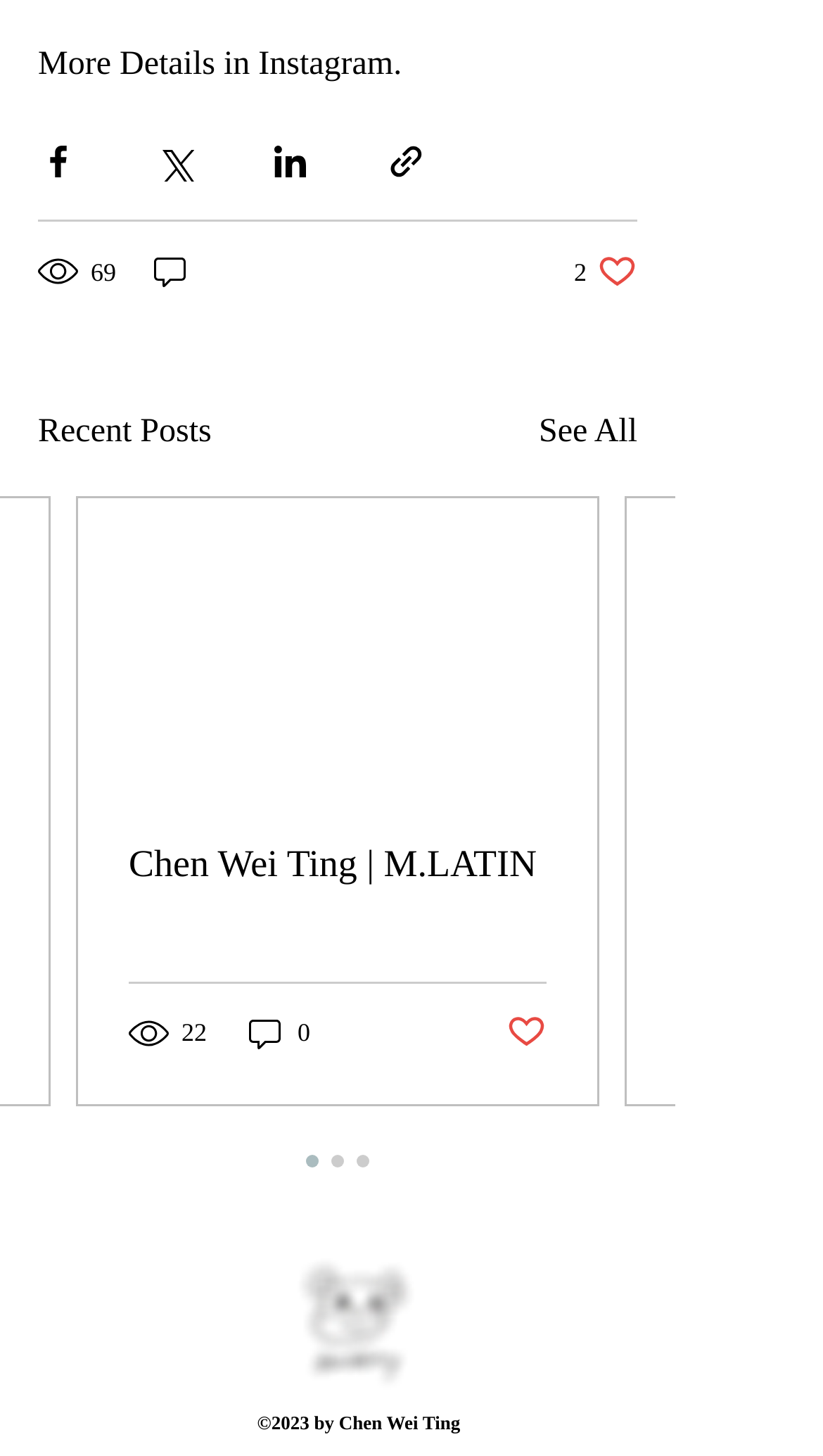How many social media sharing options are available?
Provide a concise answer using a single word or phrase based on the image.

4